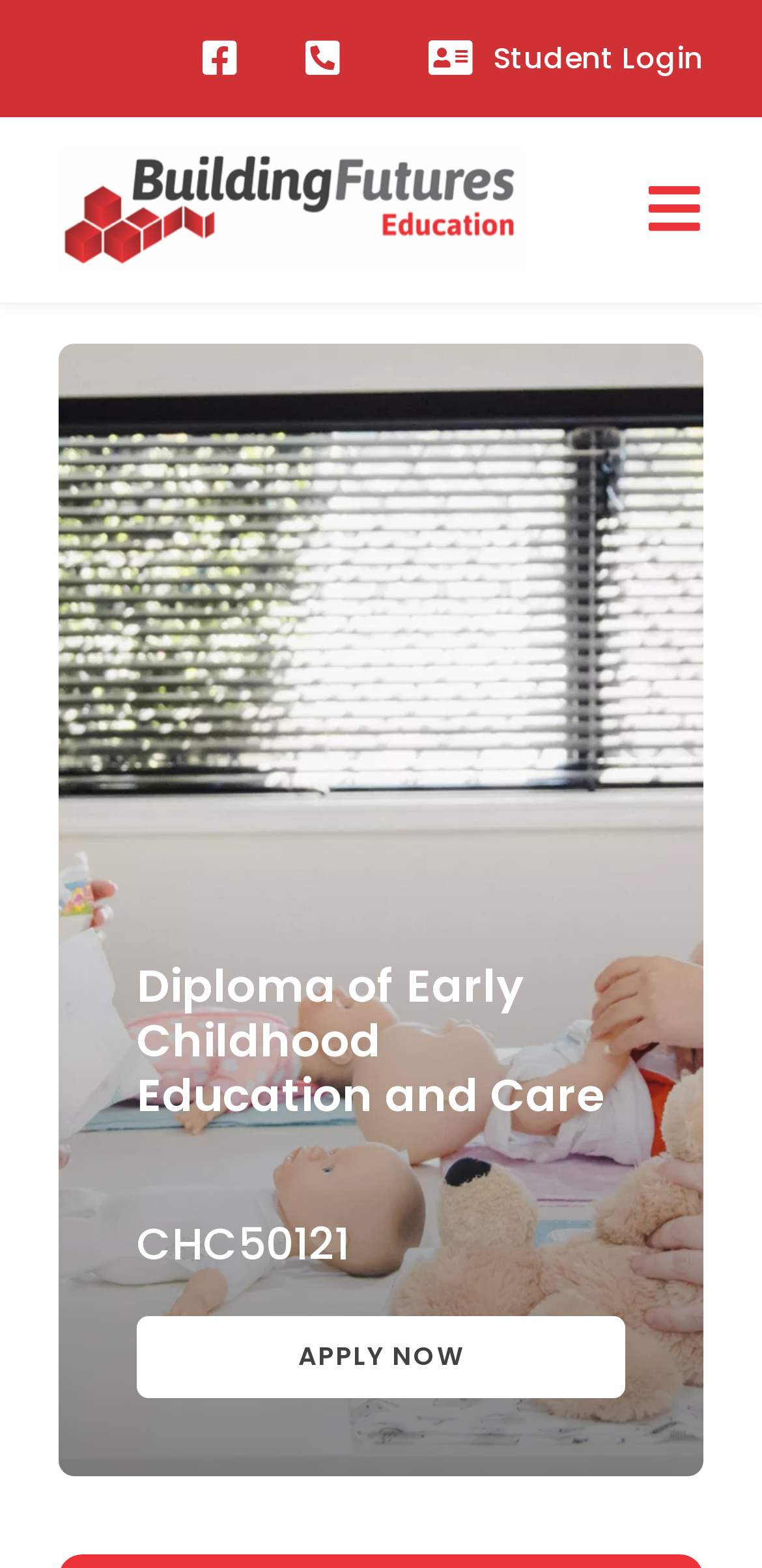What is the name of the education provider? Using the information from the screenshot, answer with a single word or phrase.

Building Futures Education